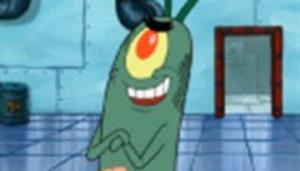Please examine the image and answer the question with a detailed explanation:
When did this episode first air?

According to the caption, the episode 'Plankton's Good Eye' first aired on September 23, 2011, as part of Season 8 of SpongeBob SquarePants.